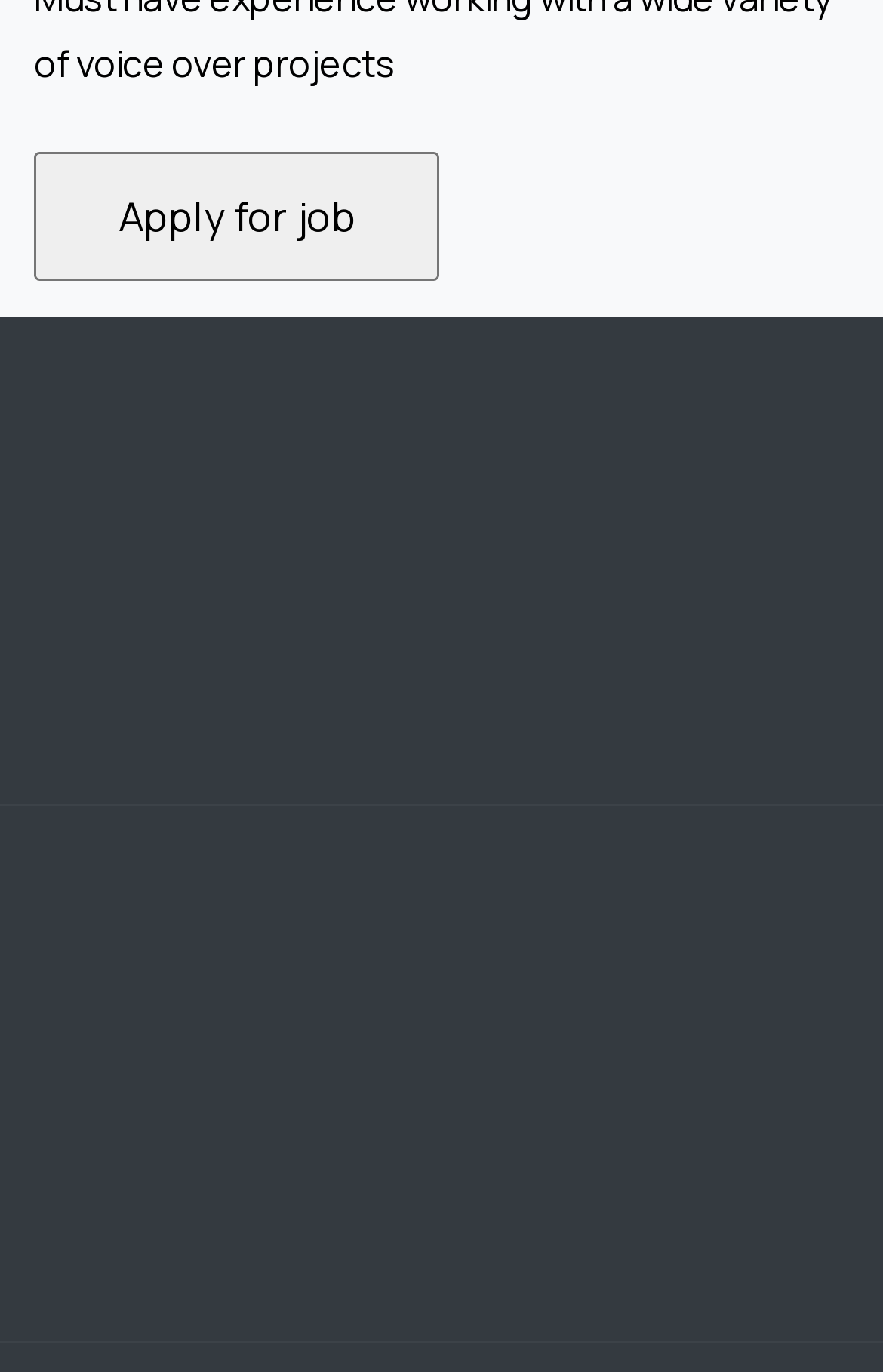Please give a concise answer to this question using a single word or phrase: 
What is the theme of the webpage?

Job search